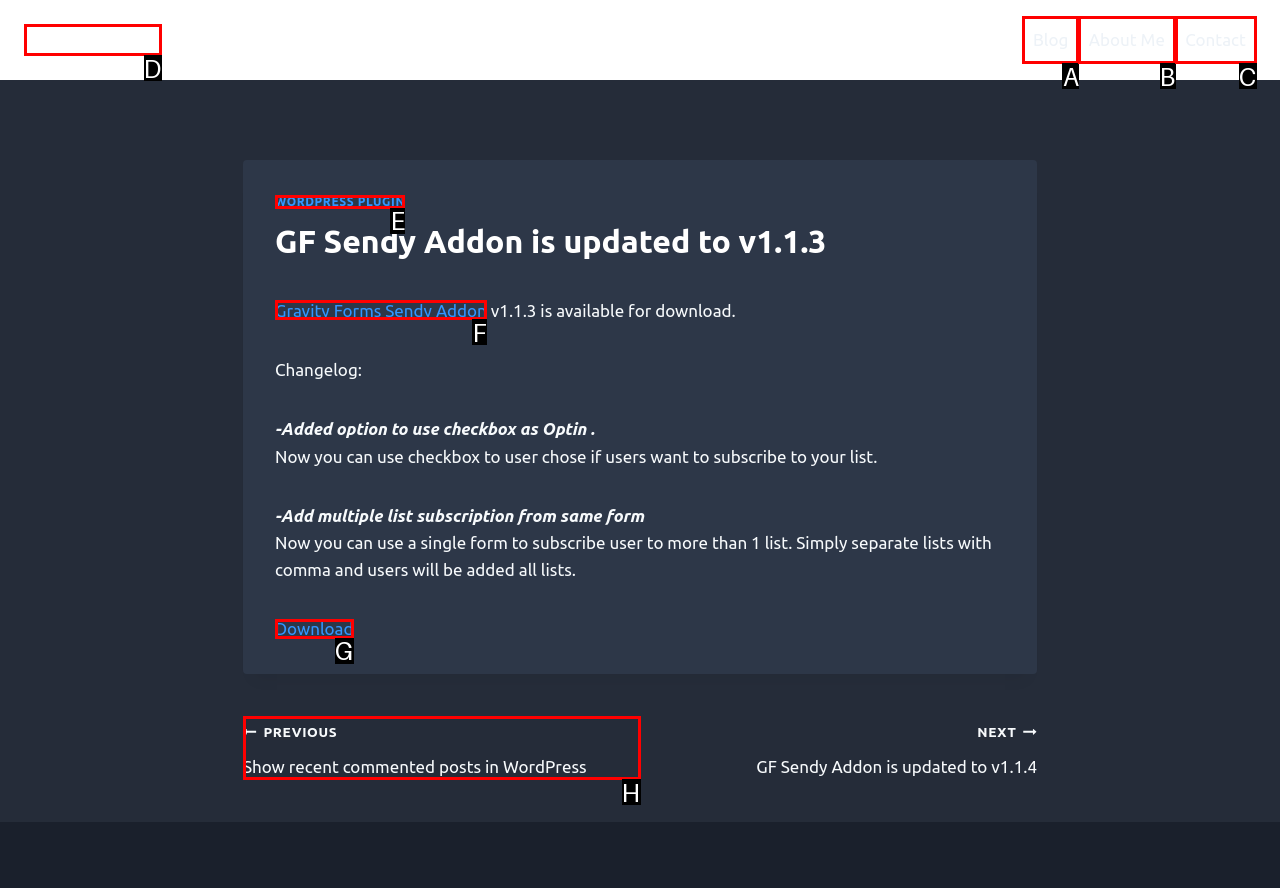Identify the HTML element that best fits the description: Gravity Forms Sendy Addon. Respond with the letter of the corresponding element.

F